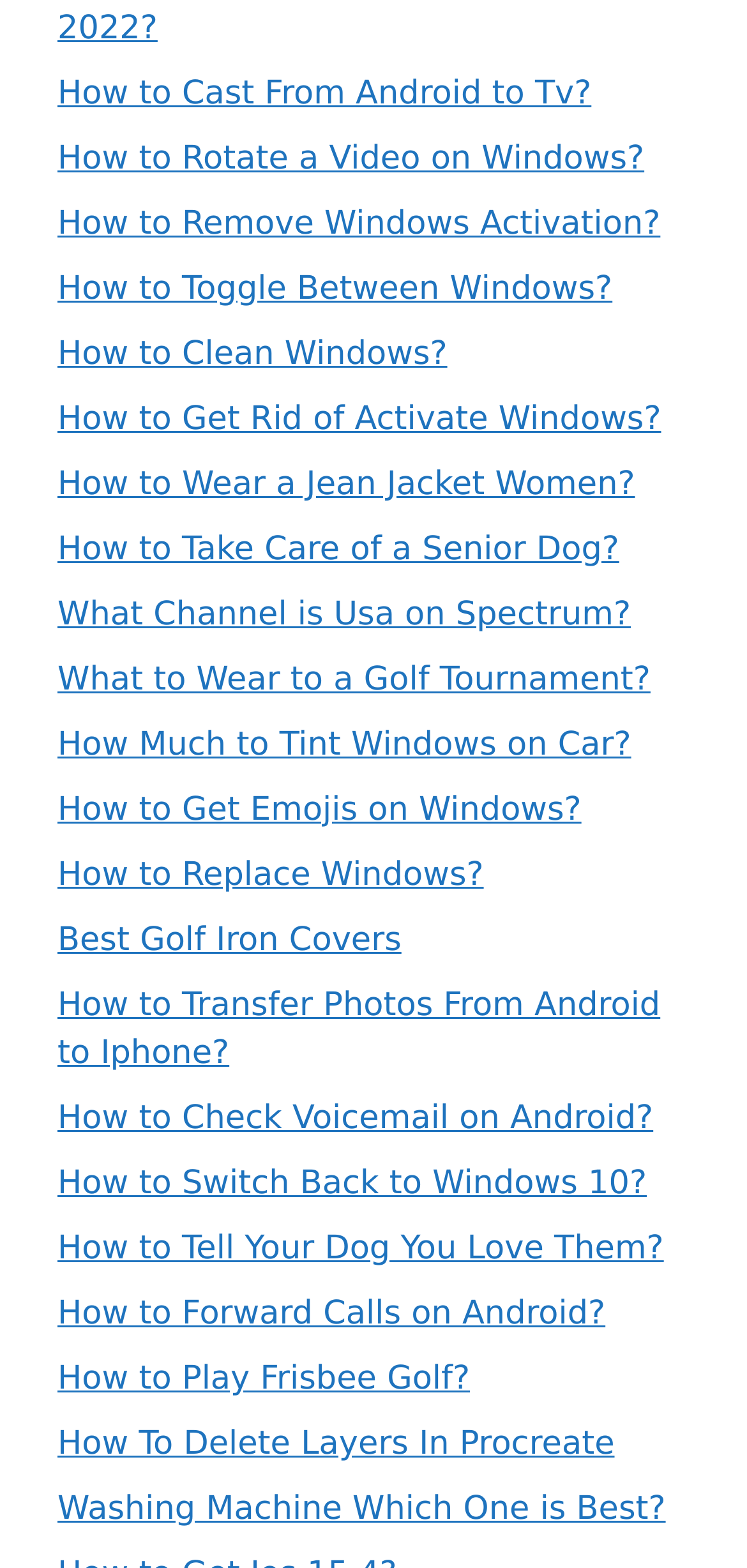Please answer the following question as detailed as possible based on the image: 
What is the topic of the link at the bottom of the page?

The last link on the webpage has the text 'Washing Machine Which One is Best?' which indicates that the topic of the link is about washing machines.